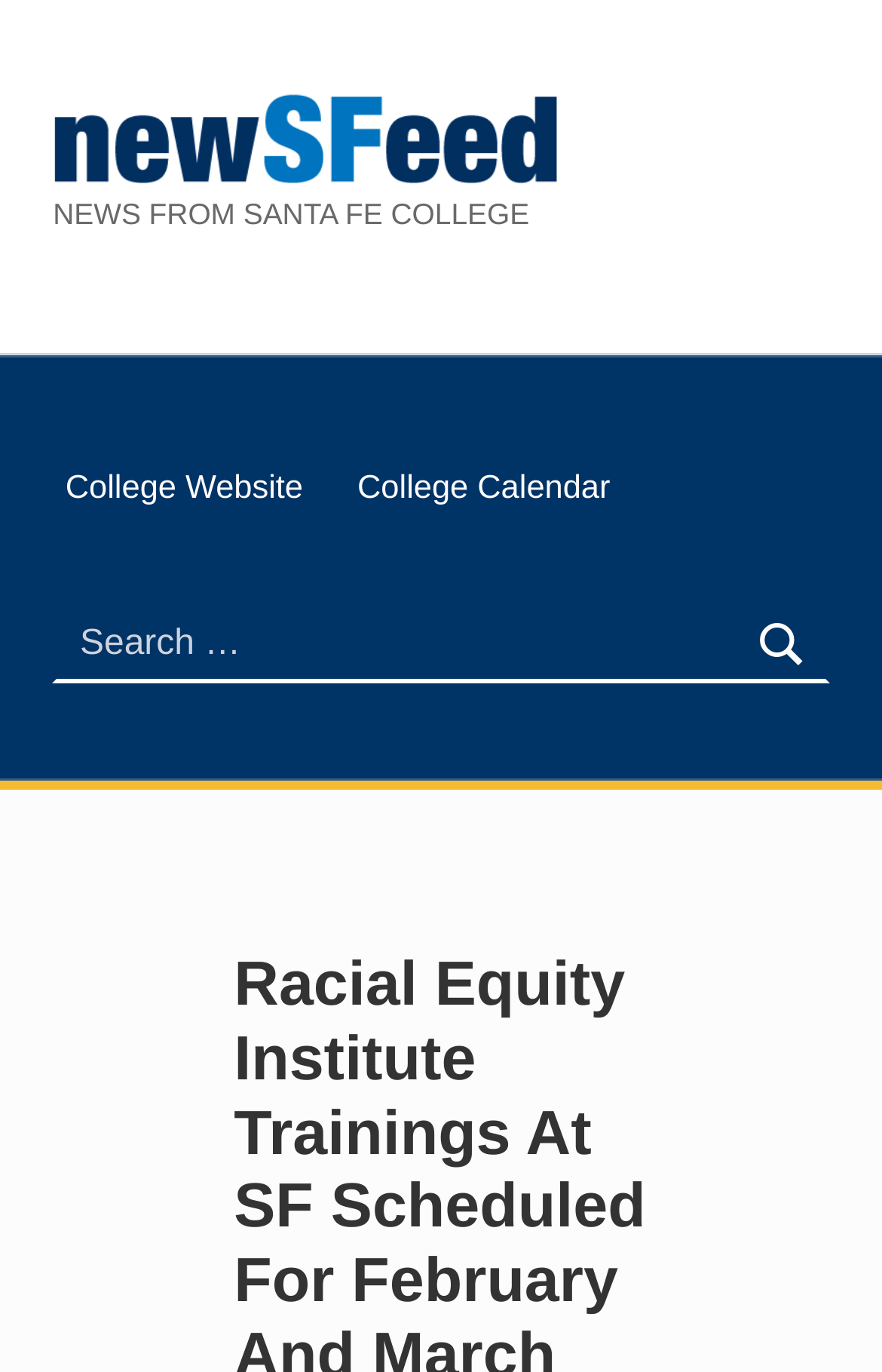Consider the image and give a detailed and elaborate answer to the question: 
How many links are in the header?

I counted the number of links in the 'Header widgets' section, which are 'College Website' and 'College Calendar', so there are 2 links in total.